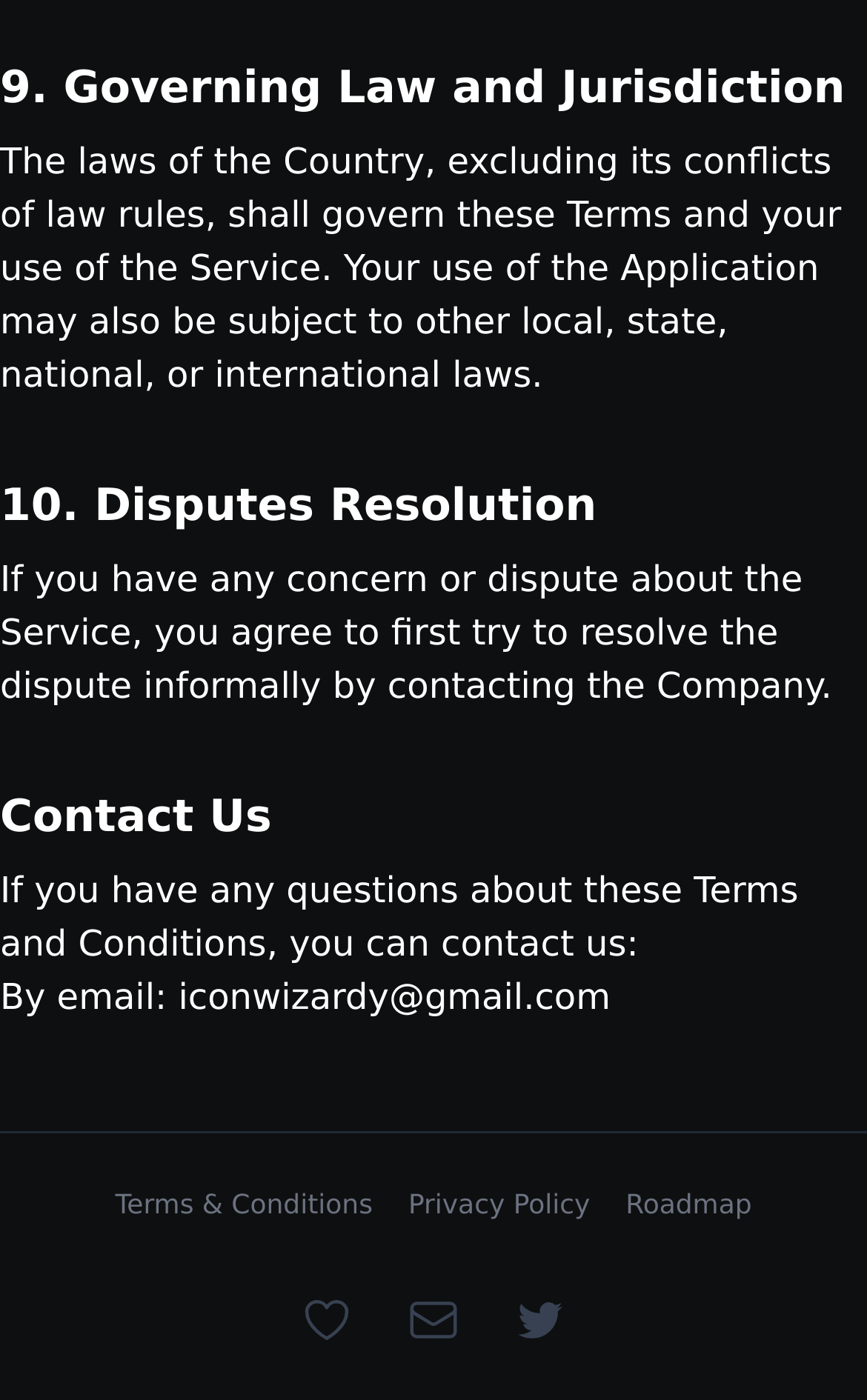Please find the bounding box coordinates (top-left x, top-left y, bottom-right x, bottom-right y) in the screenshot for the UI element described as follows: Privacy Policy

[0.471, 0.849, 0.681, 0.871]